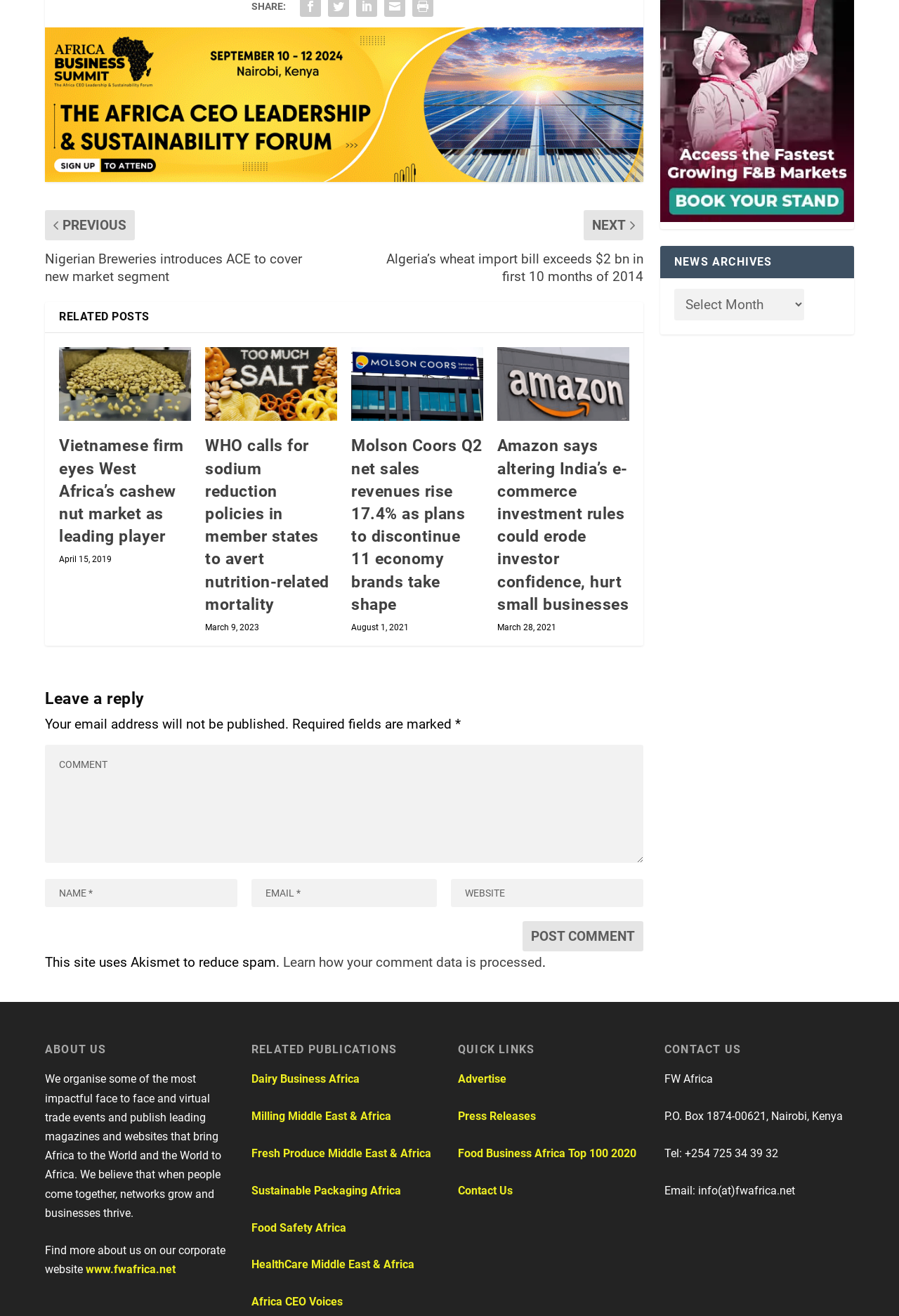Given the element description input value="Email *" aria-describedby="email-notes" name="email", specify the bounding box coordinates of the corresponding UI element in the format (top-left x, top-left y, bottom-right x, bottom-right y). All values must be between 0 and 1.

[0.28, 0.668, 0.486, 0.689]